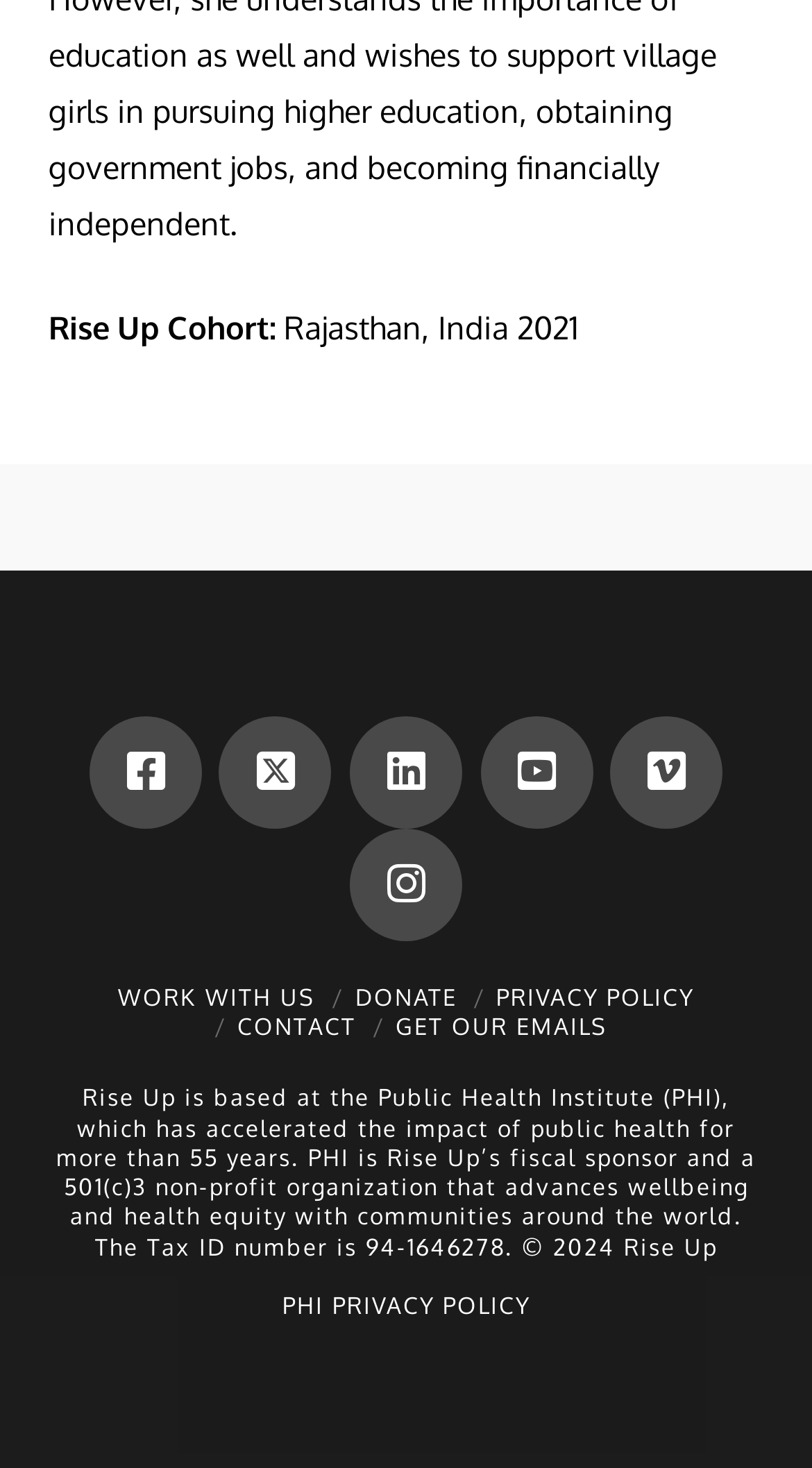Pinpoint the bounding box coordinates of the clickable element to carry out the following instruction: "Learn about WORK WITH US."

[0.145, 0.669, 0.389, 0.689]